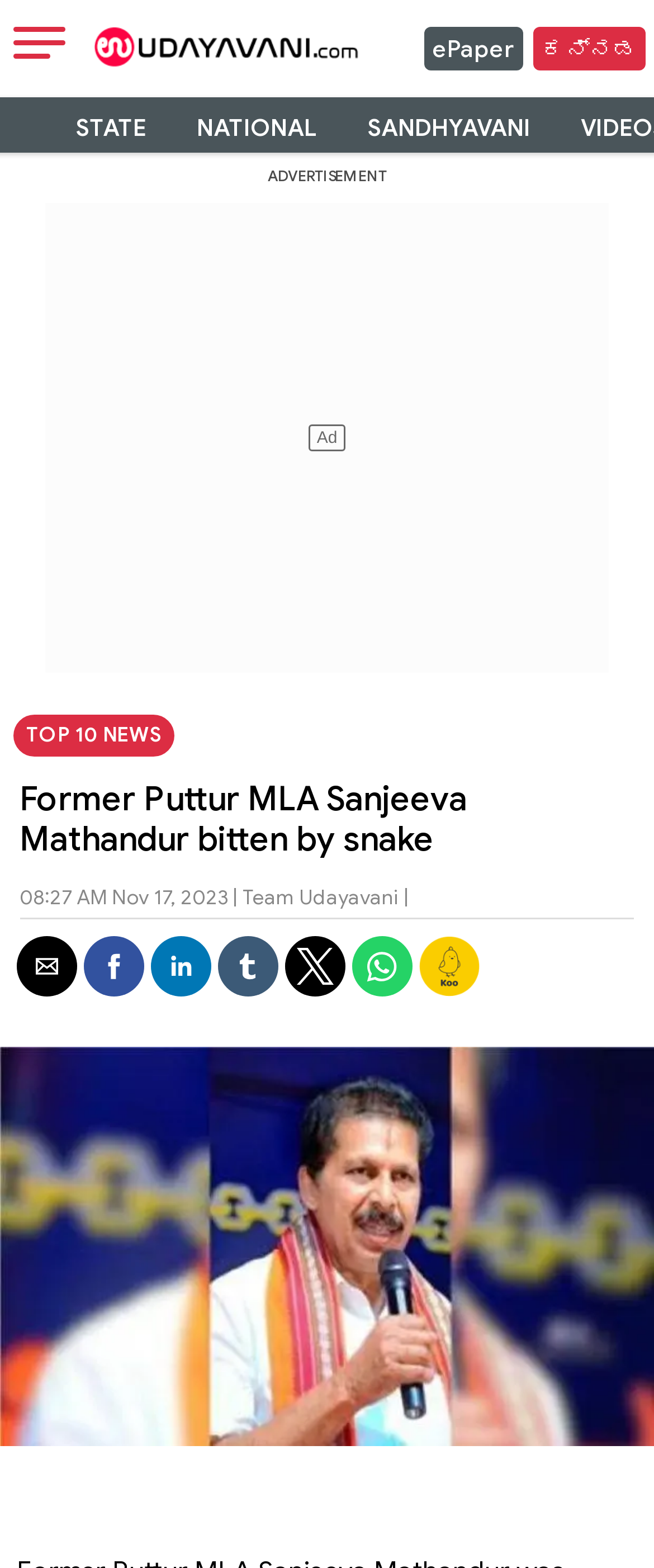Show the bounding box coordinates for the HTML element as described: "aria-label="Share by twitter"".

[0.436, 0.597, 0.528, 0.636]